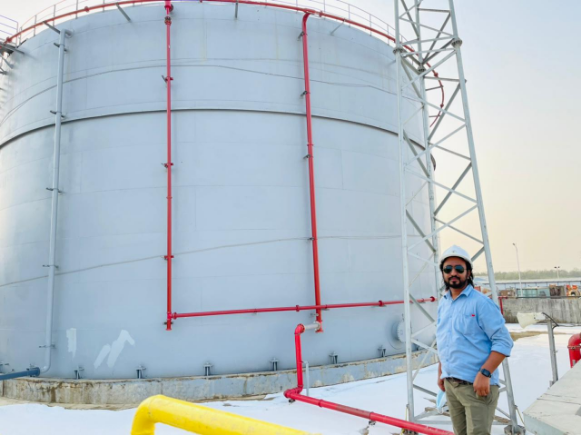What is the individual wearing on their head?
Based on the image, give a one-word or short phrase answer.

Hard hat